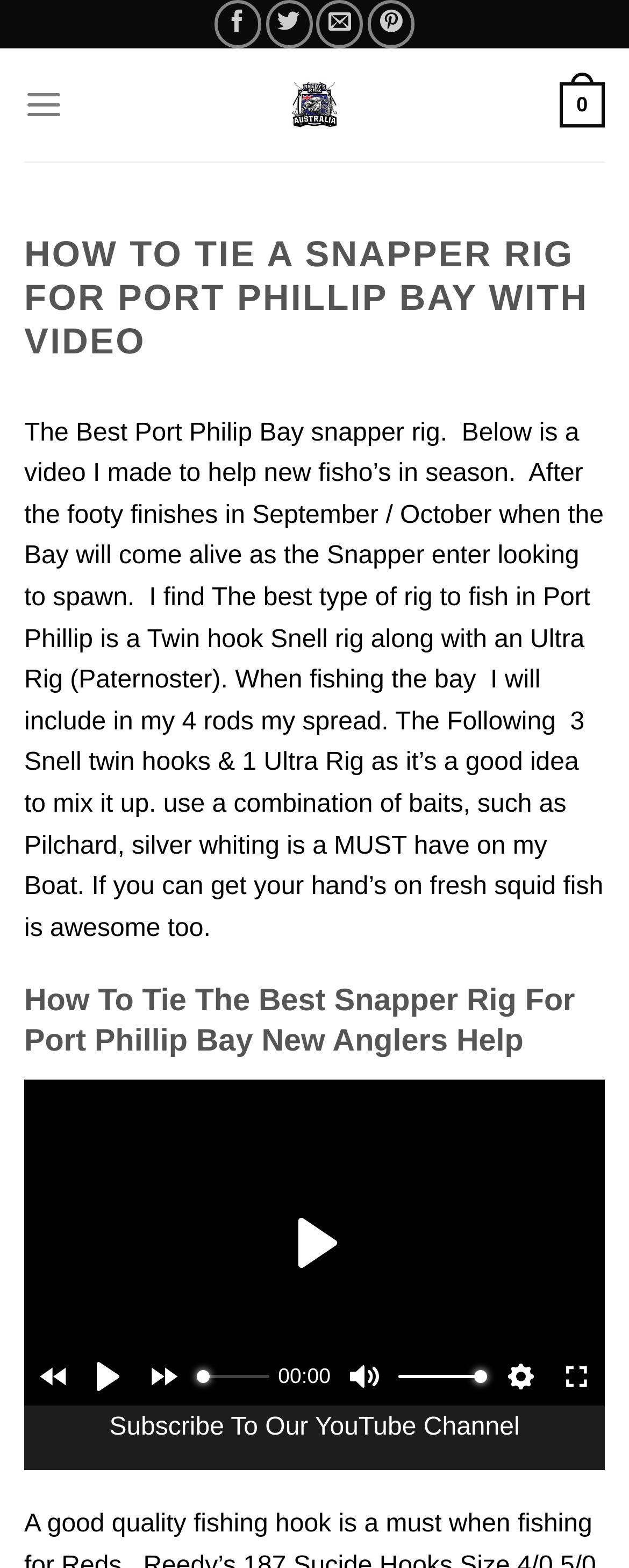What can be done with the video on the webpage?
Based on the image, give a concise answer in the form of a single word or short phrase.

Play, rewind, or enter fullscreen